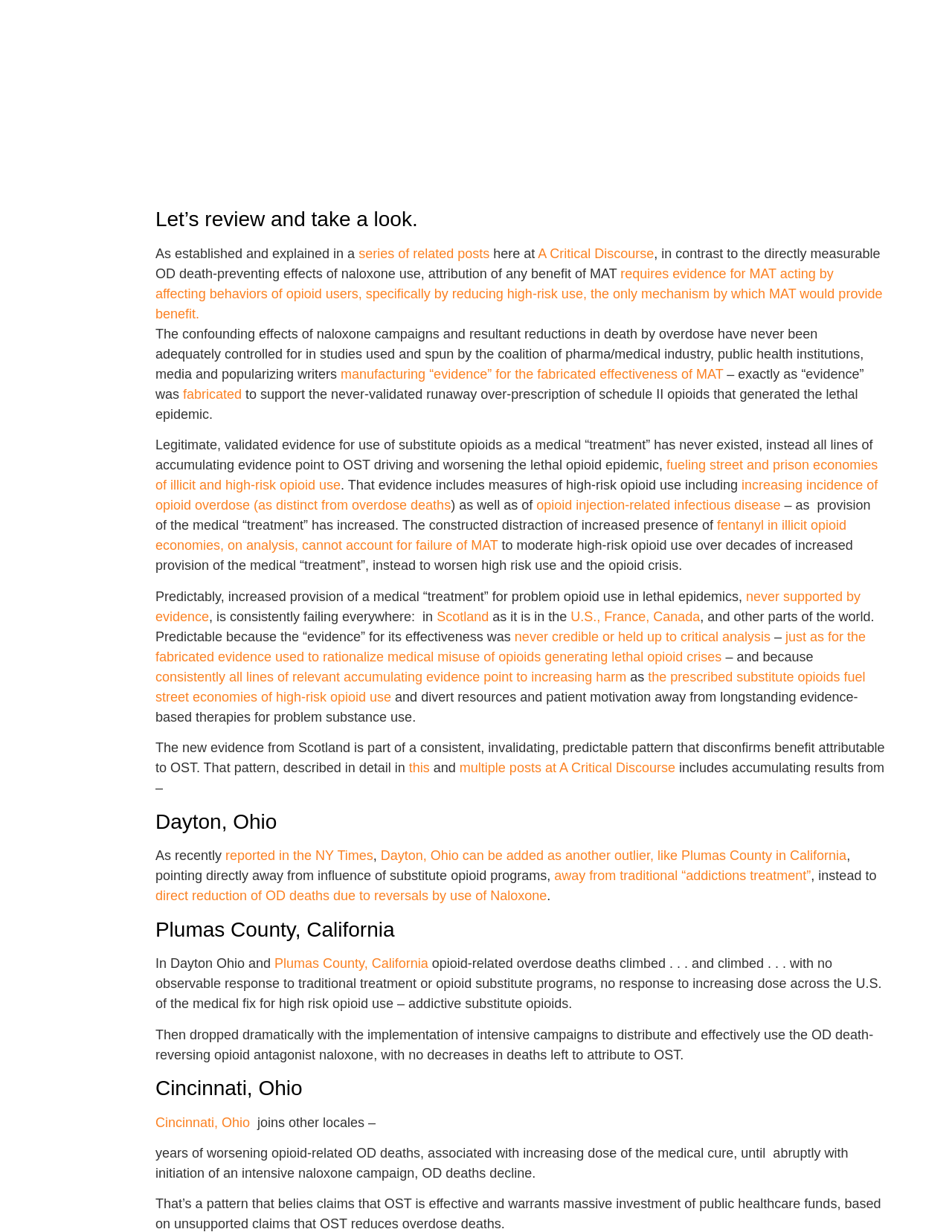Locate and provide the bounding box coordinates for the HTML element that matches this description: "U.S., France,".

[0.599, 0.494, 0.682, 0.507]